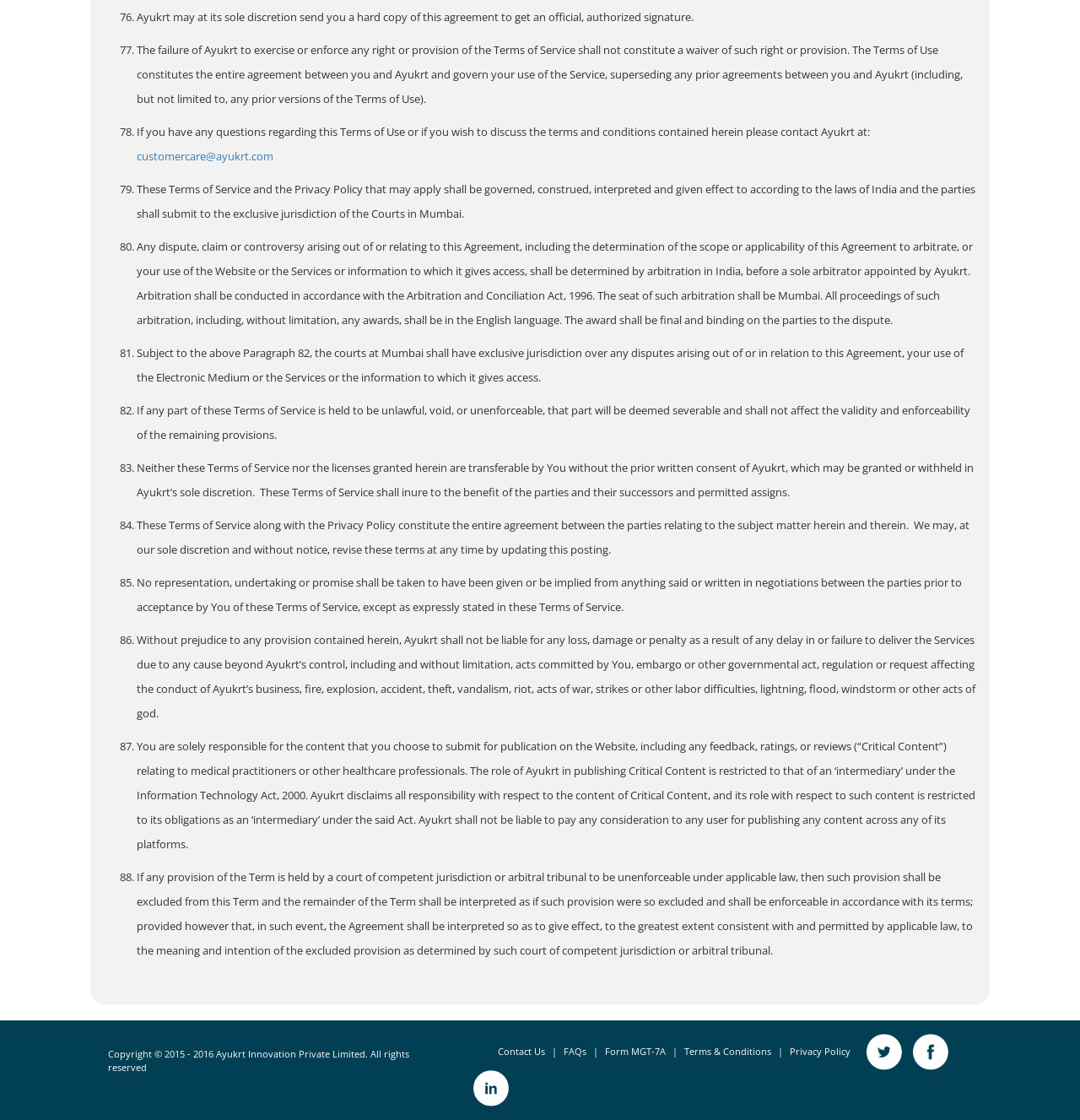What is the governing law for the Terms of Service?
Utilize the image to construct a detailed and well-explained answer.

I found the governing law by reading the text content of the StaticText element that mentions 'the laws of India and the parties shall submit to the exclusive jurisdiction of the Courts in Mumbai'.